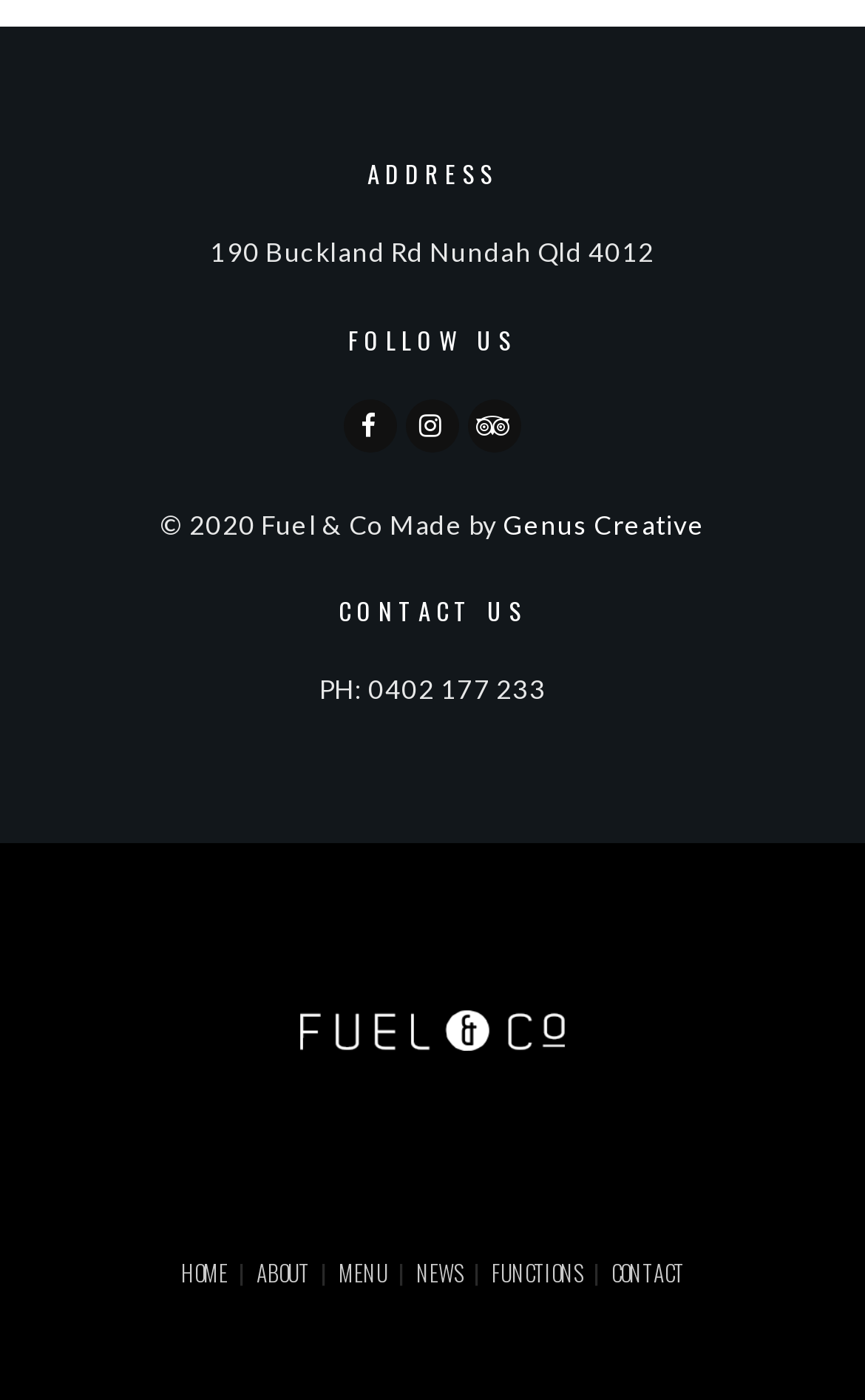Determine the bounding box coordinates of the clickable region to carry out the instruction: "Contact us by phone".

[0.369, 0.481, 0.631, 0.503]